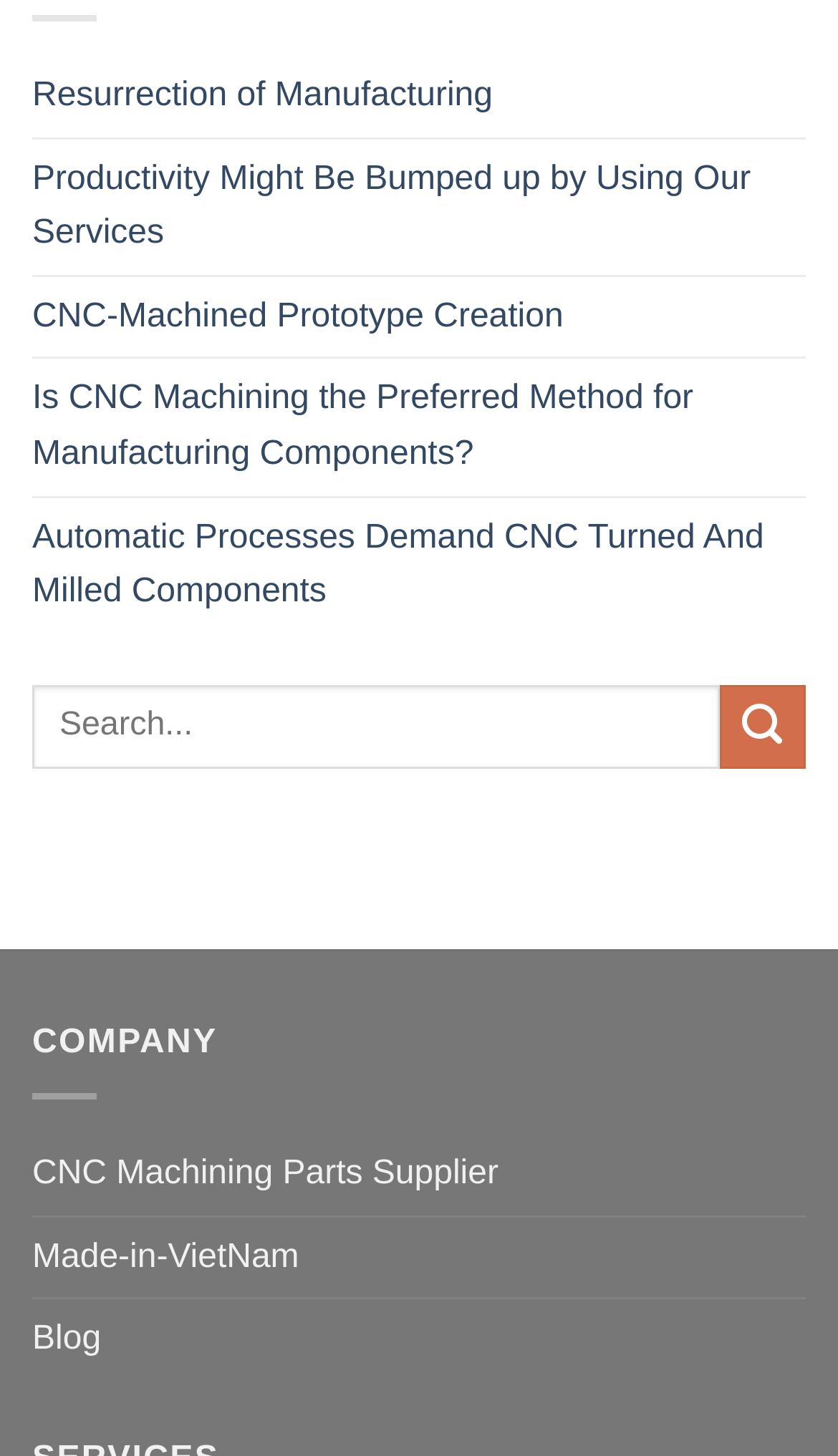Determine the bounding box coordinates of the area to click in order to meet this instruction: "Read about Resurrection of Manufacturing".

[0.038, 0.039, 0.588, 0.094]